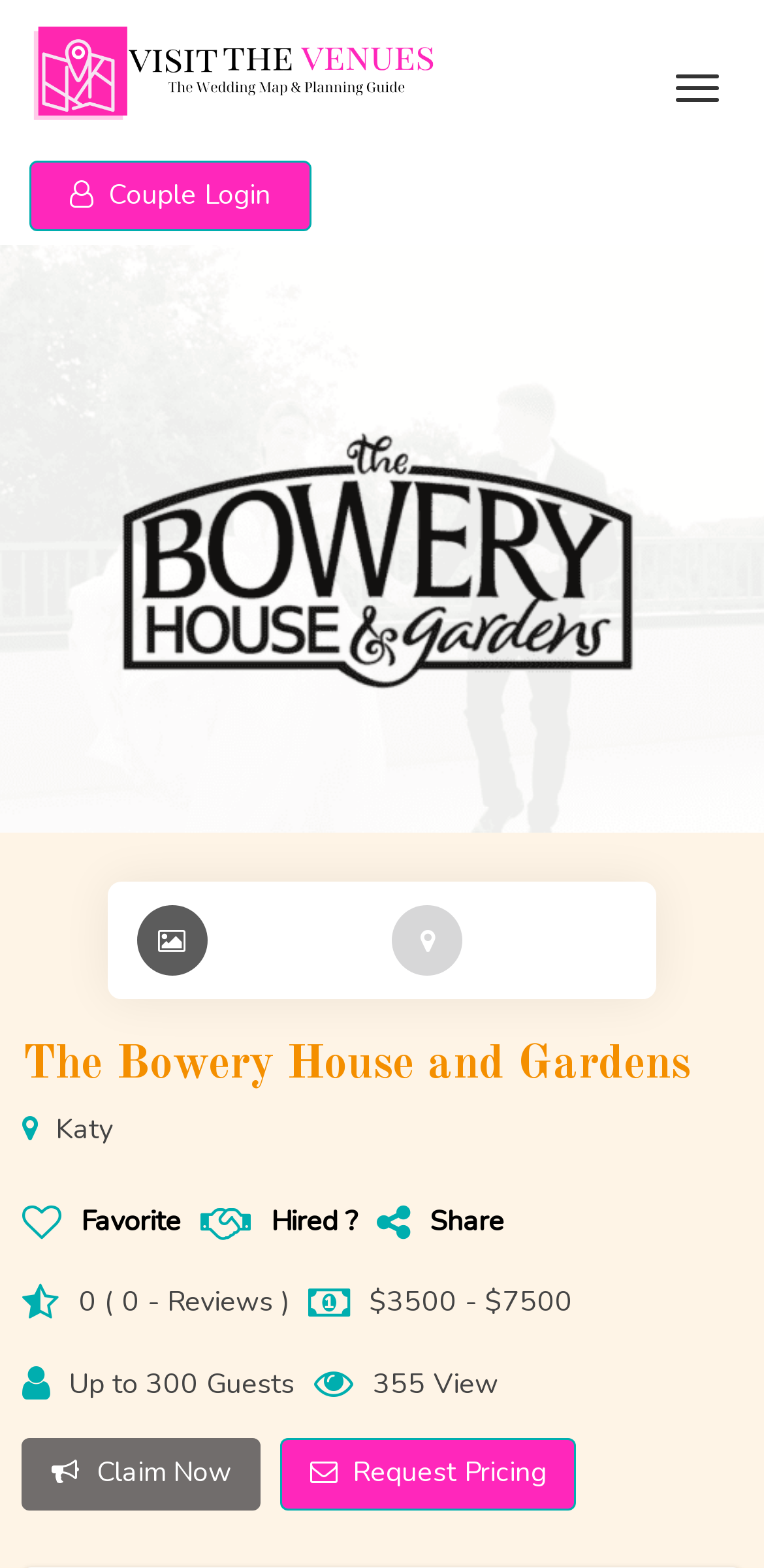Examine the screenshot and answer the question in as much detail as possible: How many views does the venue have?

I found the number of views by looking at the static text element on the webpage, which is '355 View'.